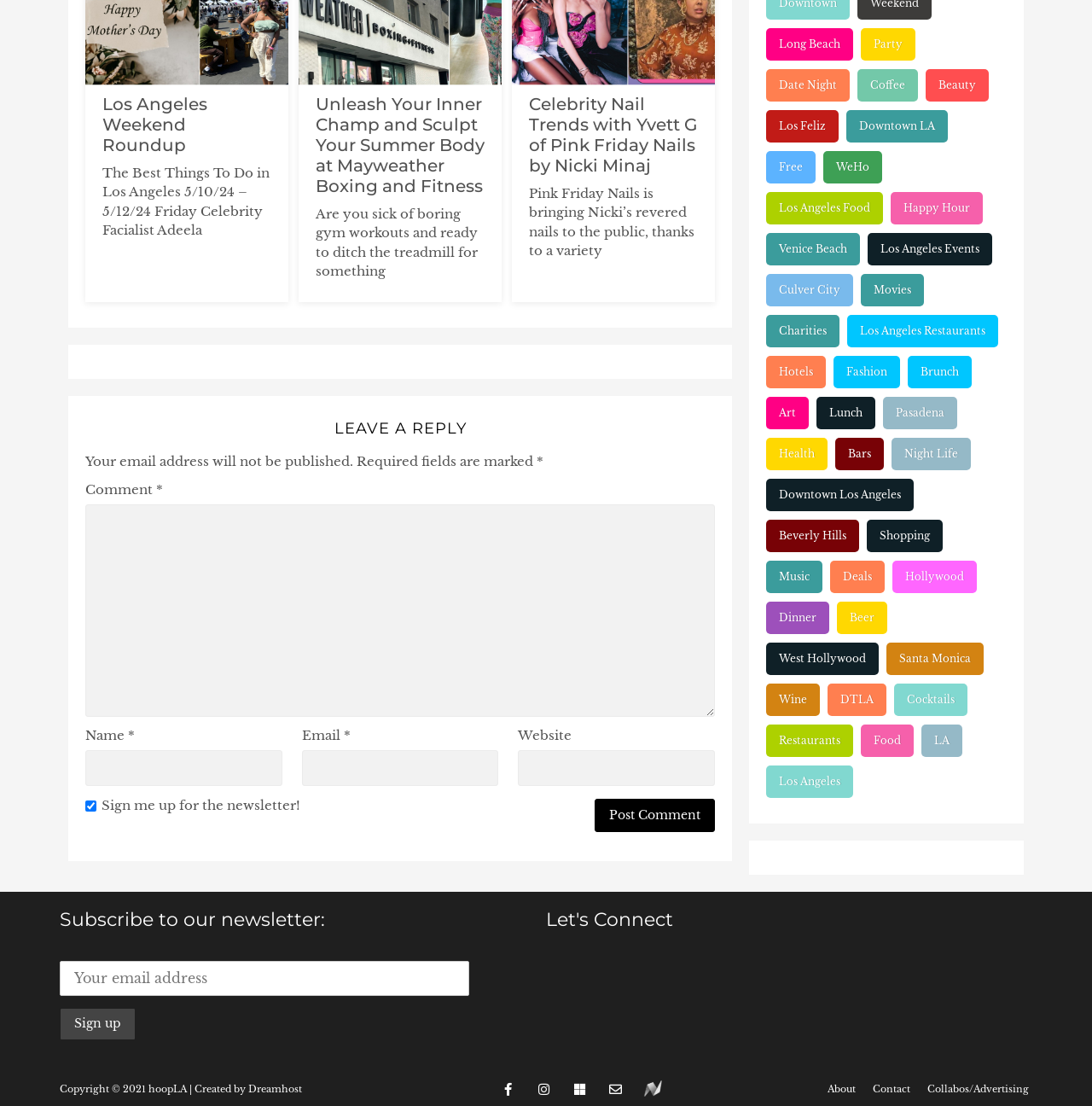Identify the bounding box of the HTML element described here: "name="EMAIL" placeholder="Your email address"". Provide the coordinates as four float numbers between 0 and 1: [left, top, right, bottom].

[0.055, 0.869, 0.43, 0.9]